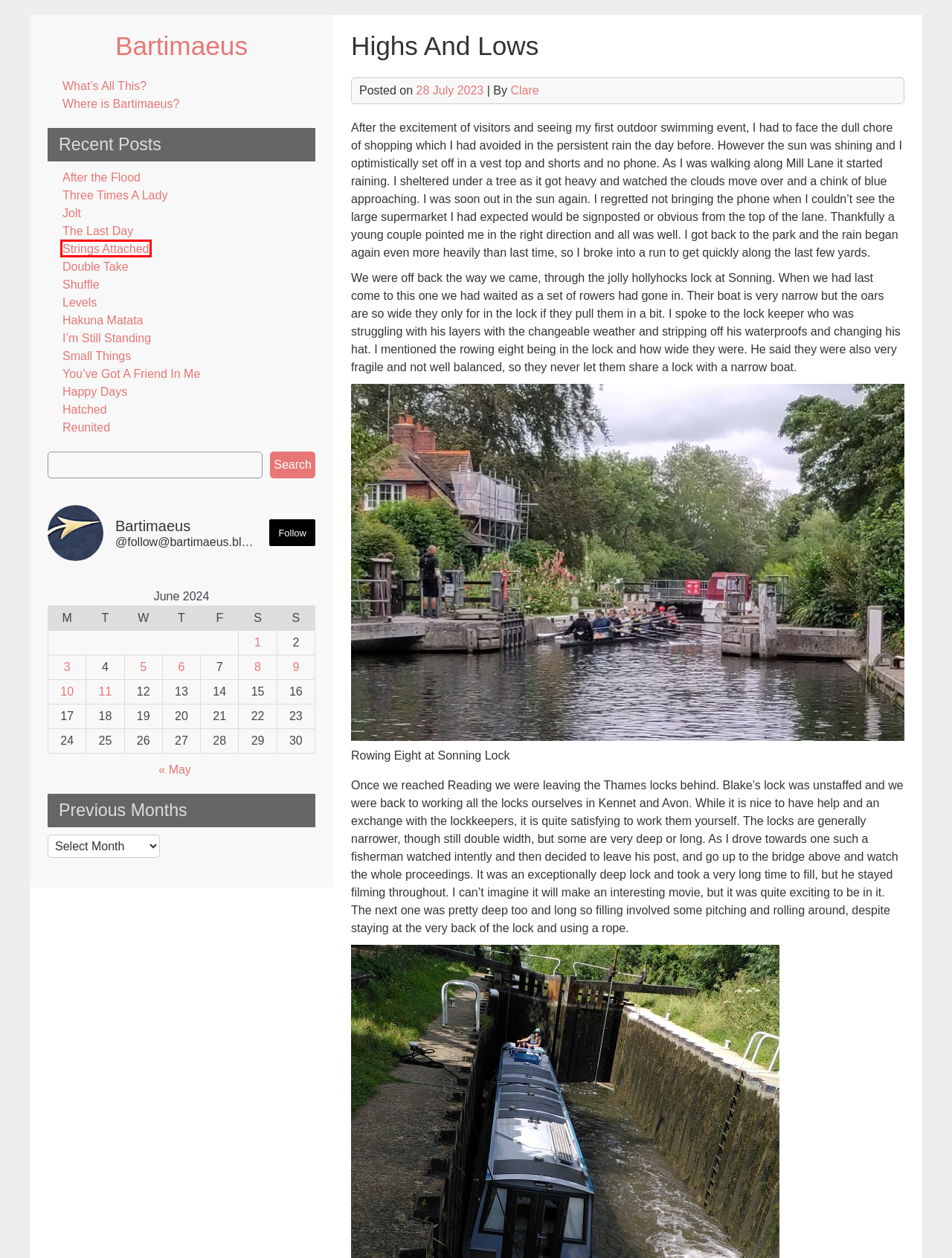Given a screenshot of a webpage with a red bounding box highlighting a UI element, choose the description that best corresponds to the new webpage after clicking the element within the red bounding box. Here are your options:
A. I’m Still Standing – Bartimaeus
B. You’ve Got A Friend In Me – Bartimaeus
C. Small Things – Bartimaeus
D. The Last Day – Bartimaeus
E. Strings Attached – Bartimaeus
F. Three Times A Lady – Bartimaeus
G. What’s All This? – Bartimaeus
H. Reunited – Bartimaeus

E